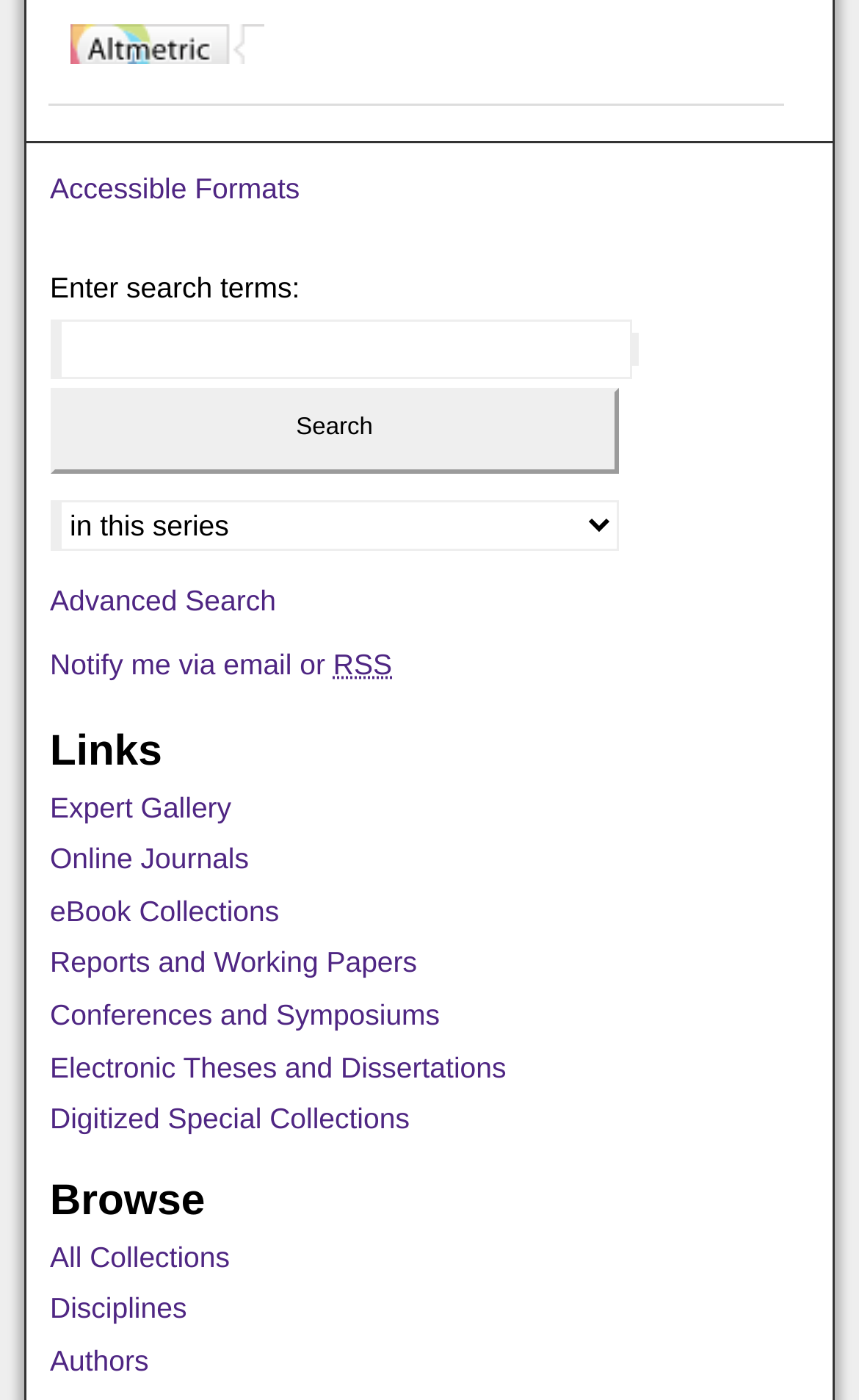Please identify the bounding box coordinates of the region to click in order to complete the task: "Search for something". The coordinates must be four float numbers between 0 and 1, specified as [left, top, right, bottom].

[0.058, 0.187, 0.736, 0.229]